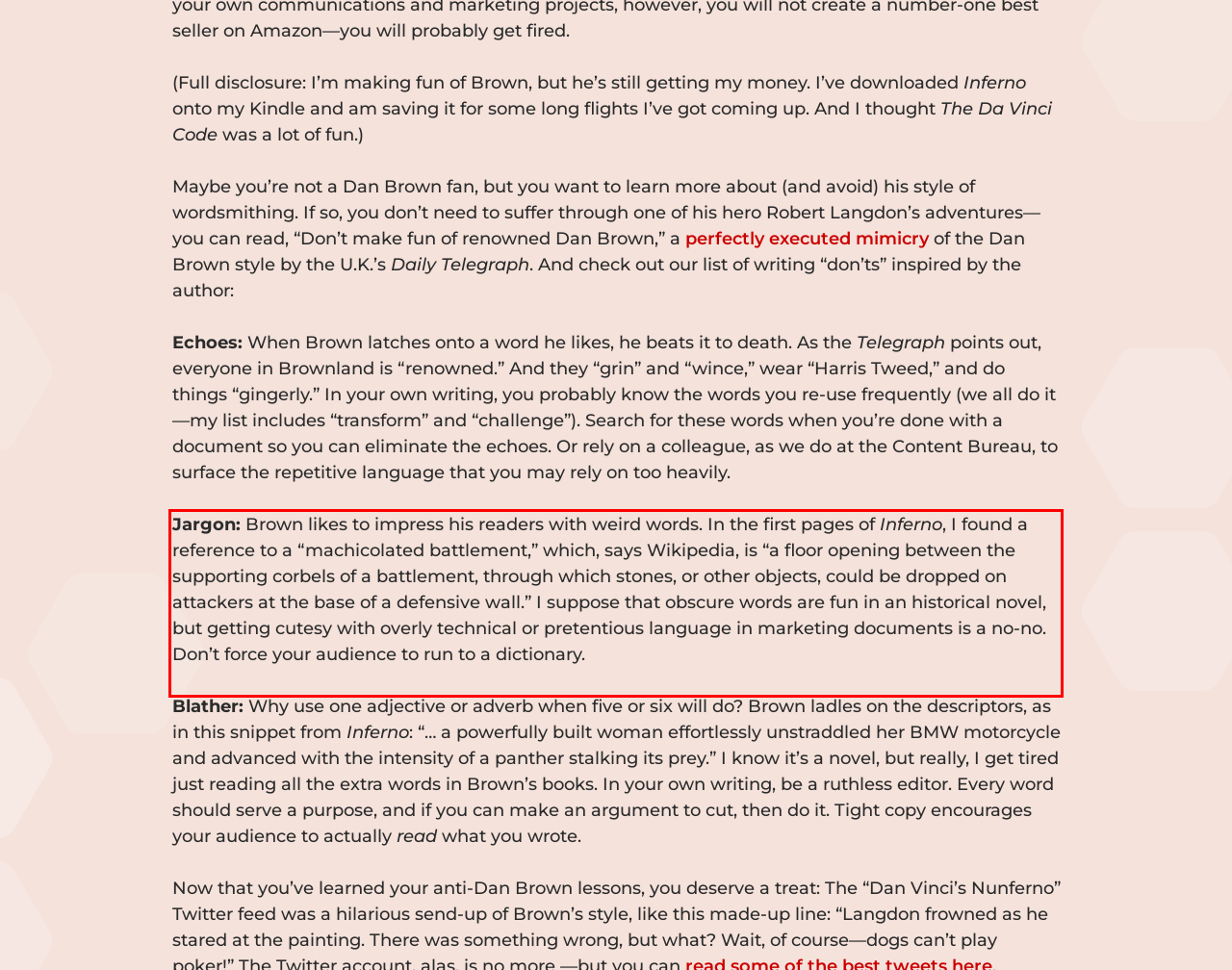Inspect the webpage screenshot that has a red bounding box and use OCR technology to read and display the text inside the red bounding box.

Jargon: Brown likes to impress his readers with weird words. In the first pages of Inferno, I found a reference to a “machicolated battlement,” which, says Wikipedia, is “a floor opening between the supporting corbels of a battlement, through which stones, or other objects, could be dropped on attackers at the base of a defensive wall.” I suppose that obscure words are fun in an historical novel, but getting cutesy with overly technical or pretentious language in marketing documents is a no-no. Don’t force your audience to run to a dictionary.